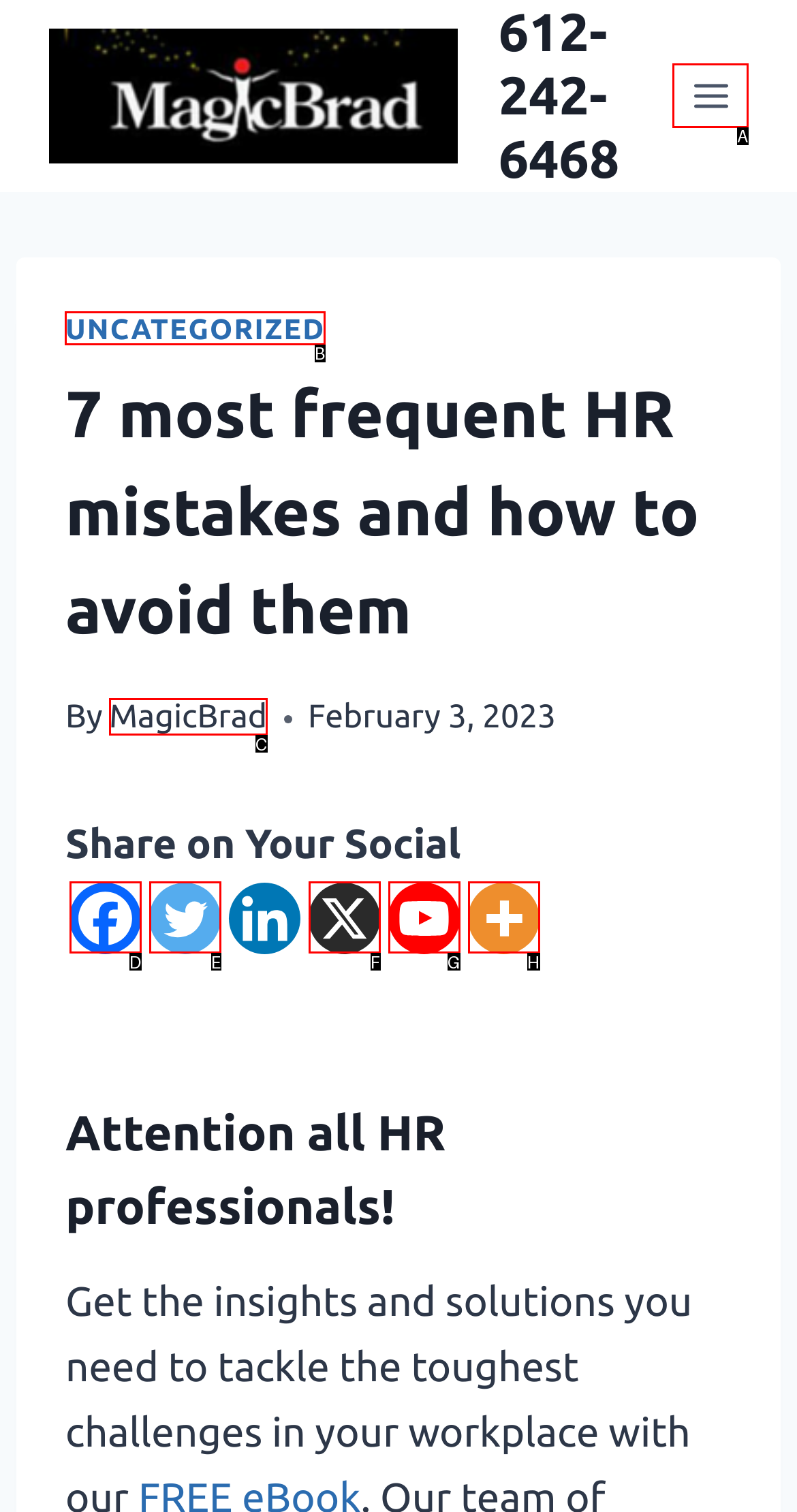Given the task: Visit the UNCATEGORIZED page, point out the letter of the appropriate UI element from the marked options in the screenshot.

B